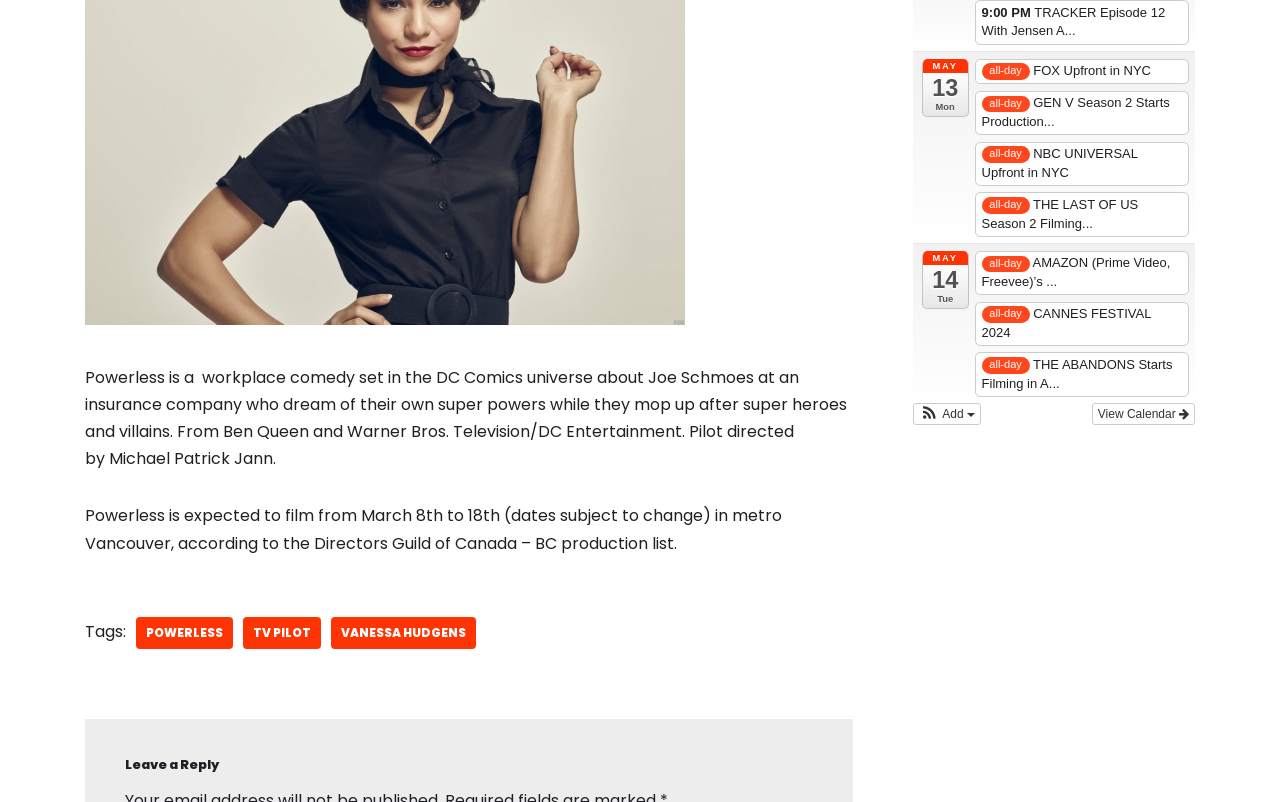Consider the image and give a detailed and elaborate answer to the question: 
What is the purpose of the button with the plus icon?

The answer can be found in the button element with the text ' Add' which suggests that the button is used to add something, likely an event to a calendar.